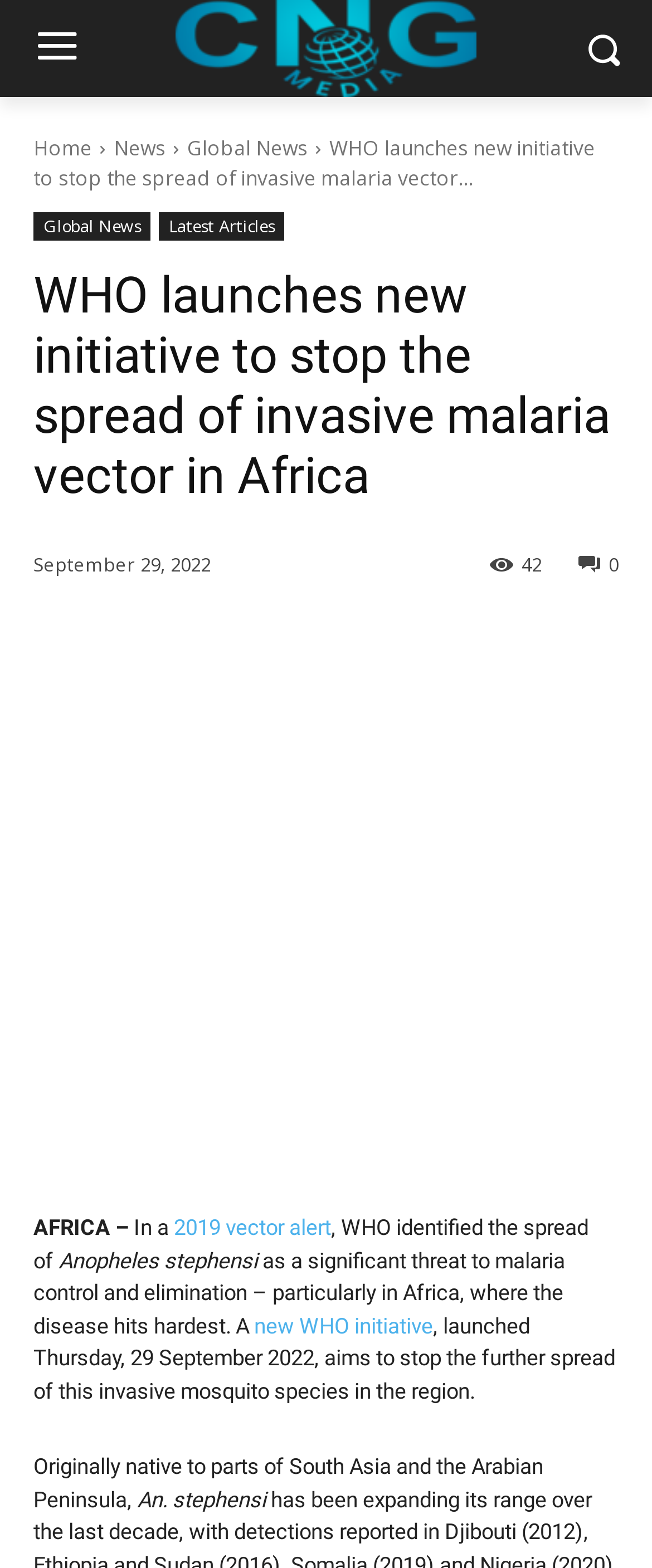Respond to the following query with just one word or a short phrase: 
Where is the invasive mosquito species originally from?

South Asia and the Arabian Peninsula